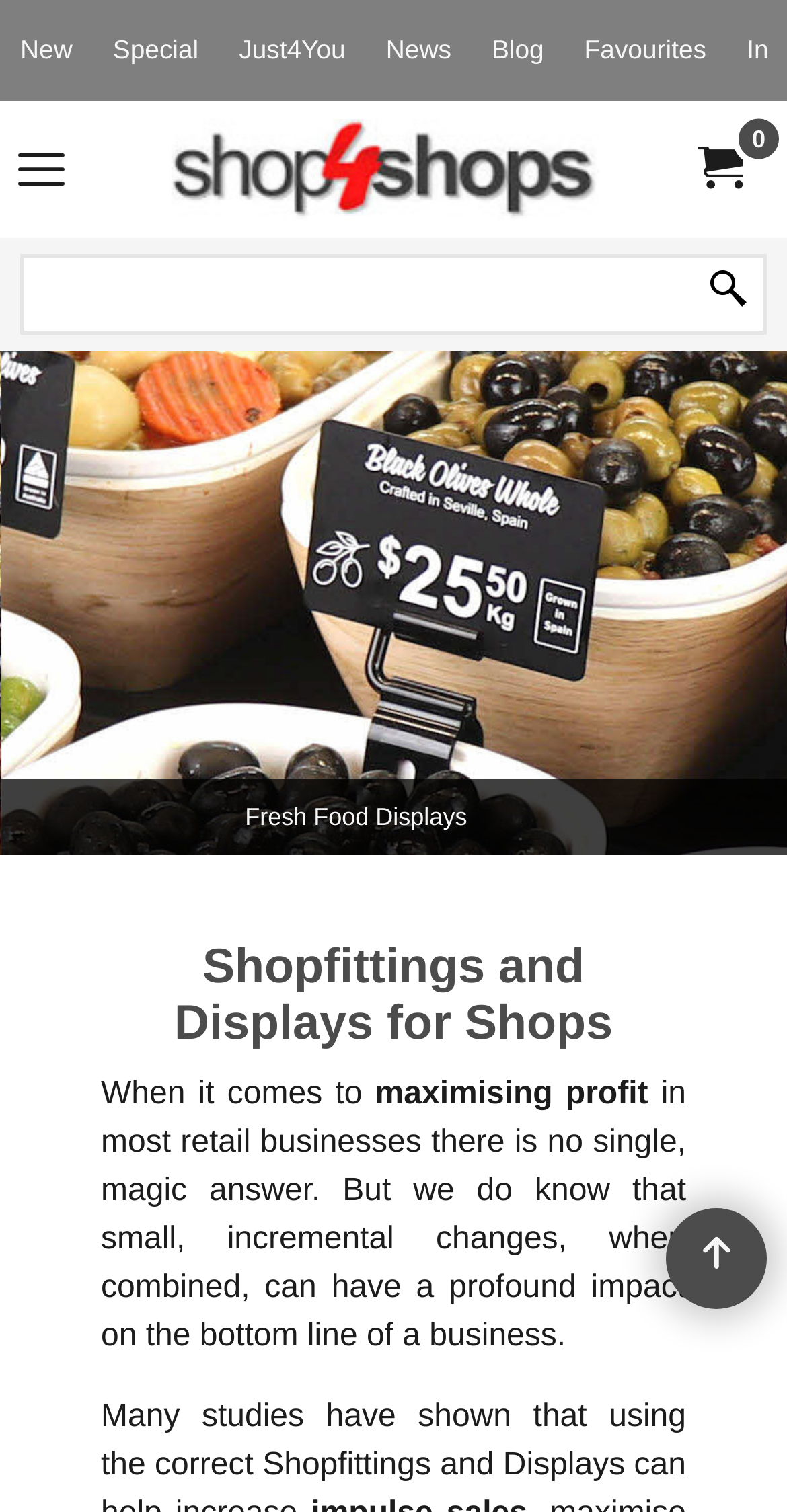Please analyze the image and give a detailed answer to the question:
What type of displays are mentioned on the webpage?

The webpage mentions various types of displays, including Bulk Food Displays, Fresh Produce Displays, Fresh Food Displays, Rustic Display Crates, Barrels, Baskets, and Stands, as well as Retail Display Shelving. These displays are likely related to shop fittings and are being offered by the website to its customers.